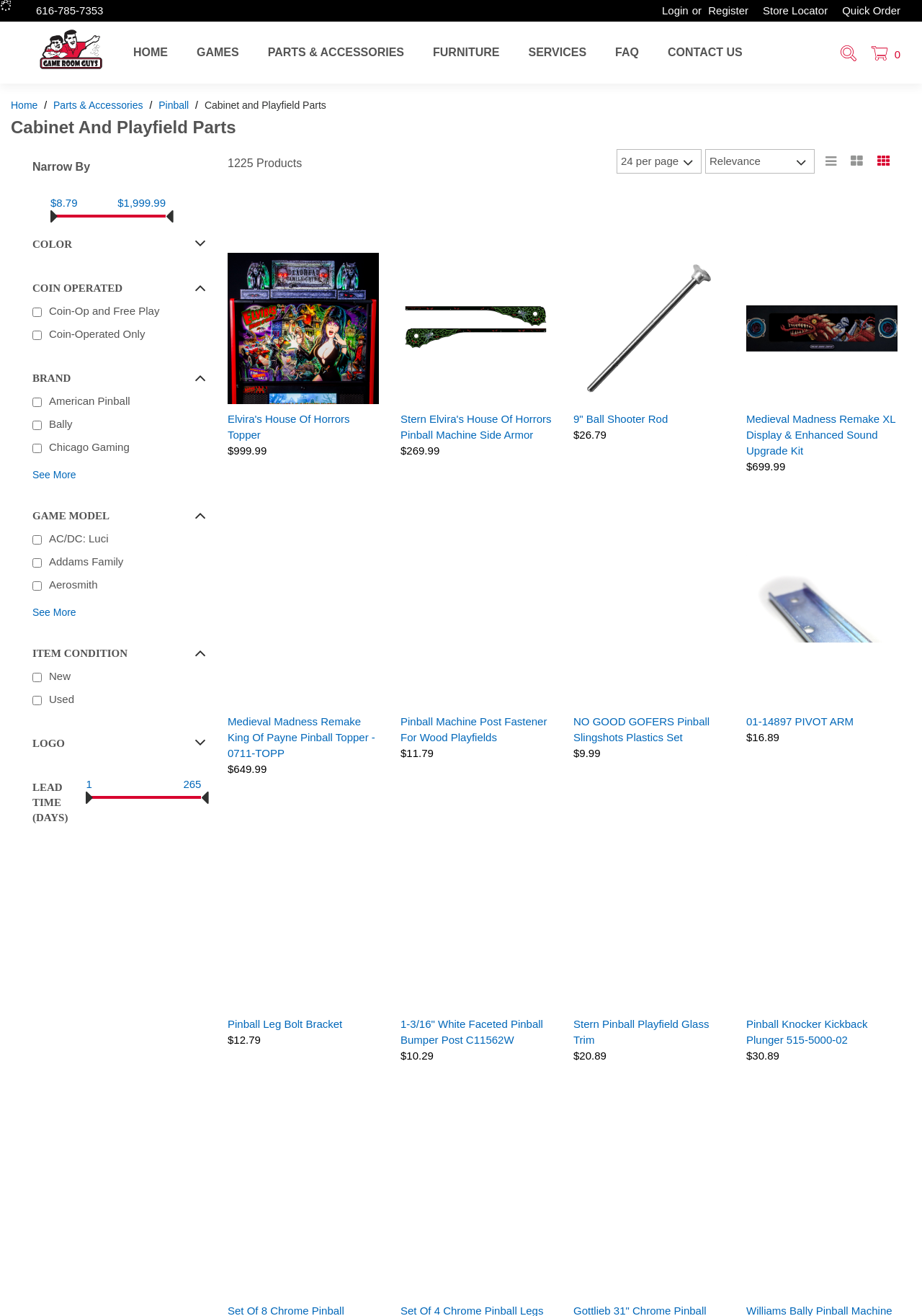Please find the bounding box coordinates (top-left x, top-left y, bottom-right x, bottom-right y) in the screenshot for the UI element described as follows: Data protection

None